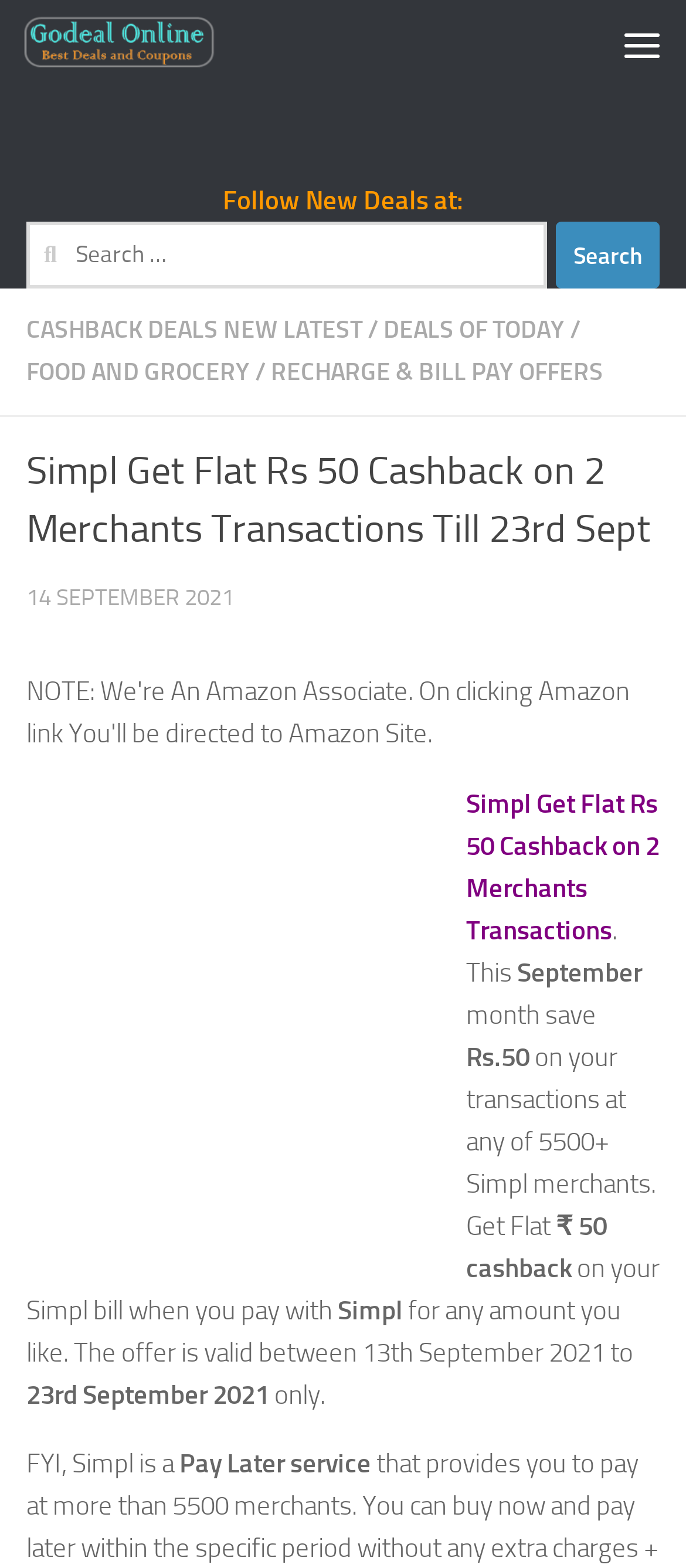For the element described, predict the bounding box coordinates as (top-left x, top-left y, bottom-right x, bottom-right y). All values should be between 0 and 1. Element description: Recharge & Bill Pay Offers

[0.395, 0.228, 0.879, 0.247]